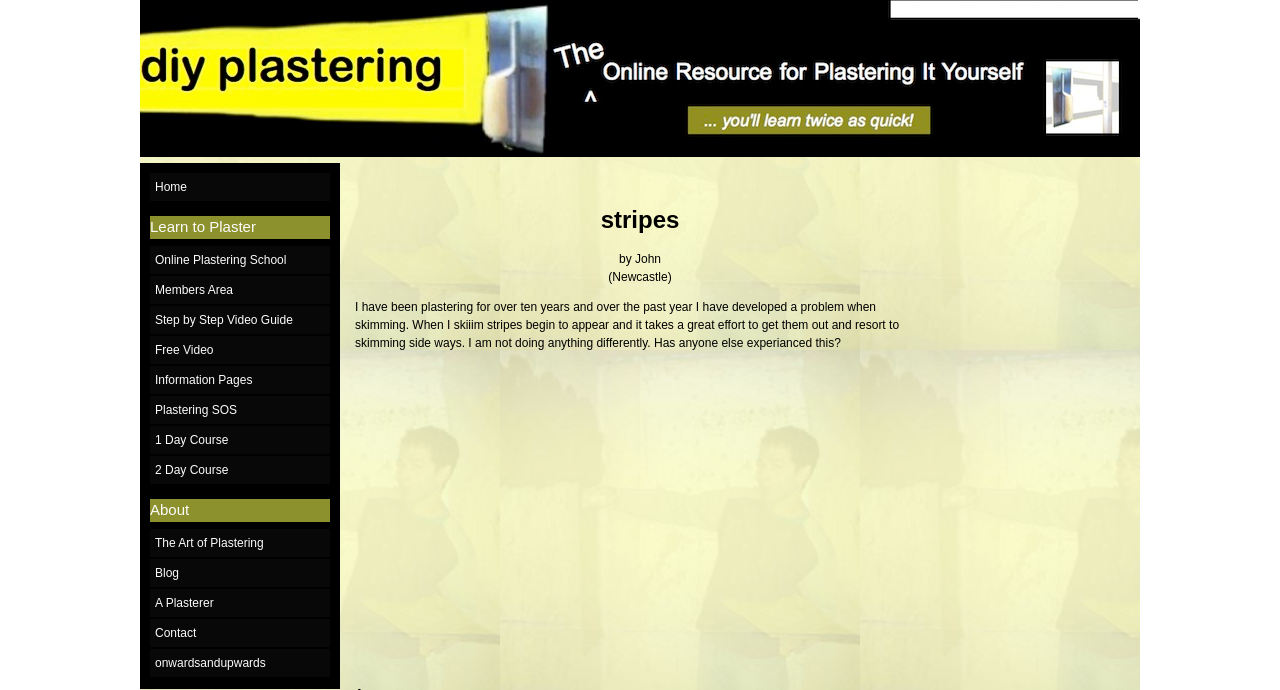What is the topic of the webpage? Observe the screenshot and provide a one-word or short phrase answer.

Plastering